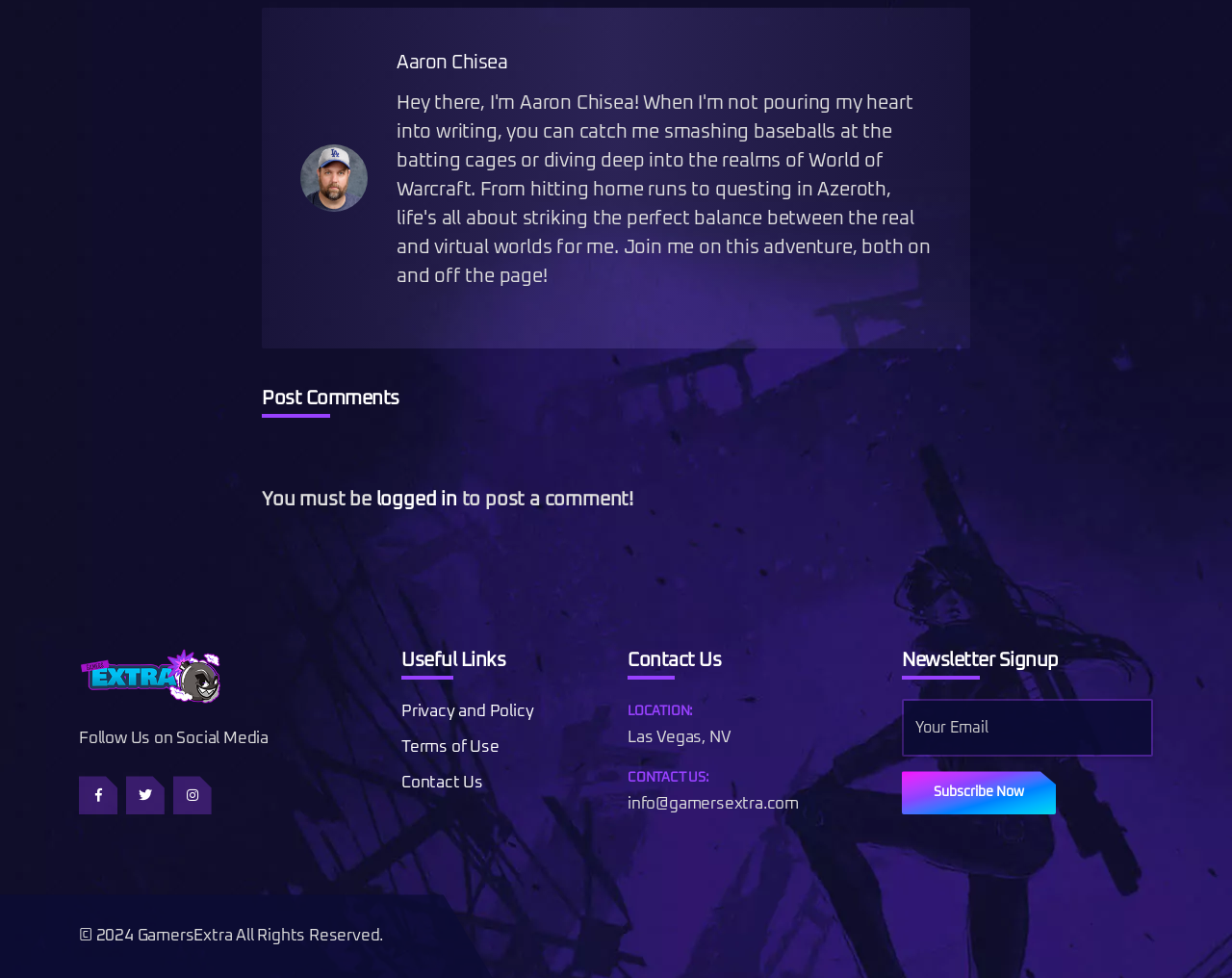Please find the bounding box coordinates for the clickable element needed to perform this instruction: "Subscribe Now".

[0.732, 0.789, 0.857, 0.833]